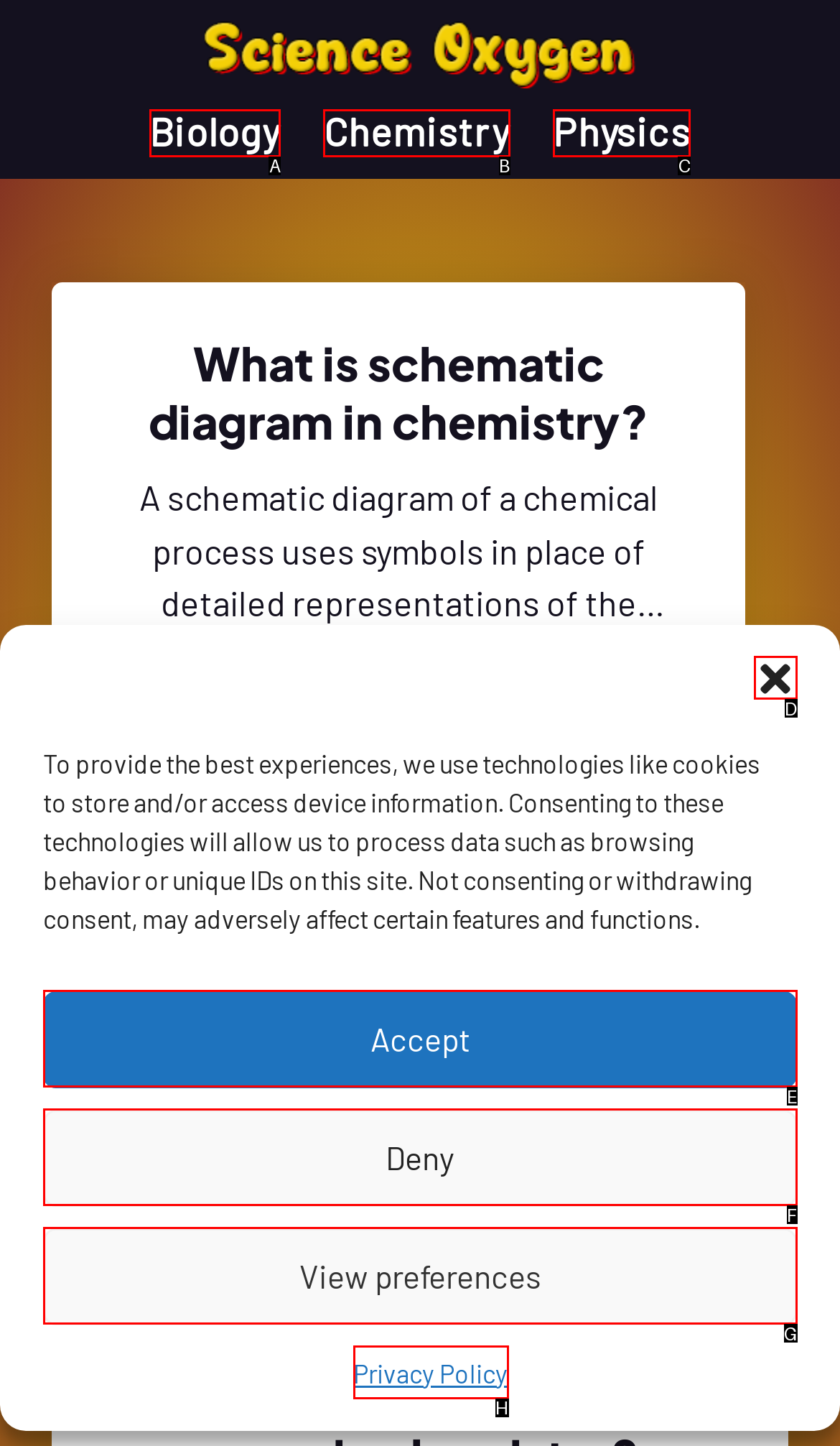Match the description: View preferences to the correct HTML element. Provide the letter of your choice from the given options.

G